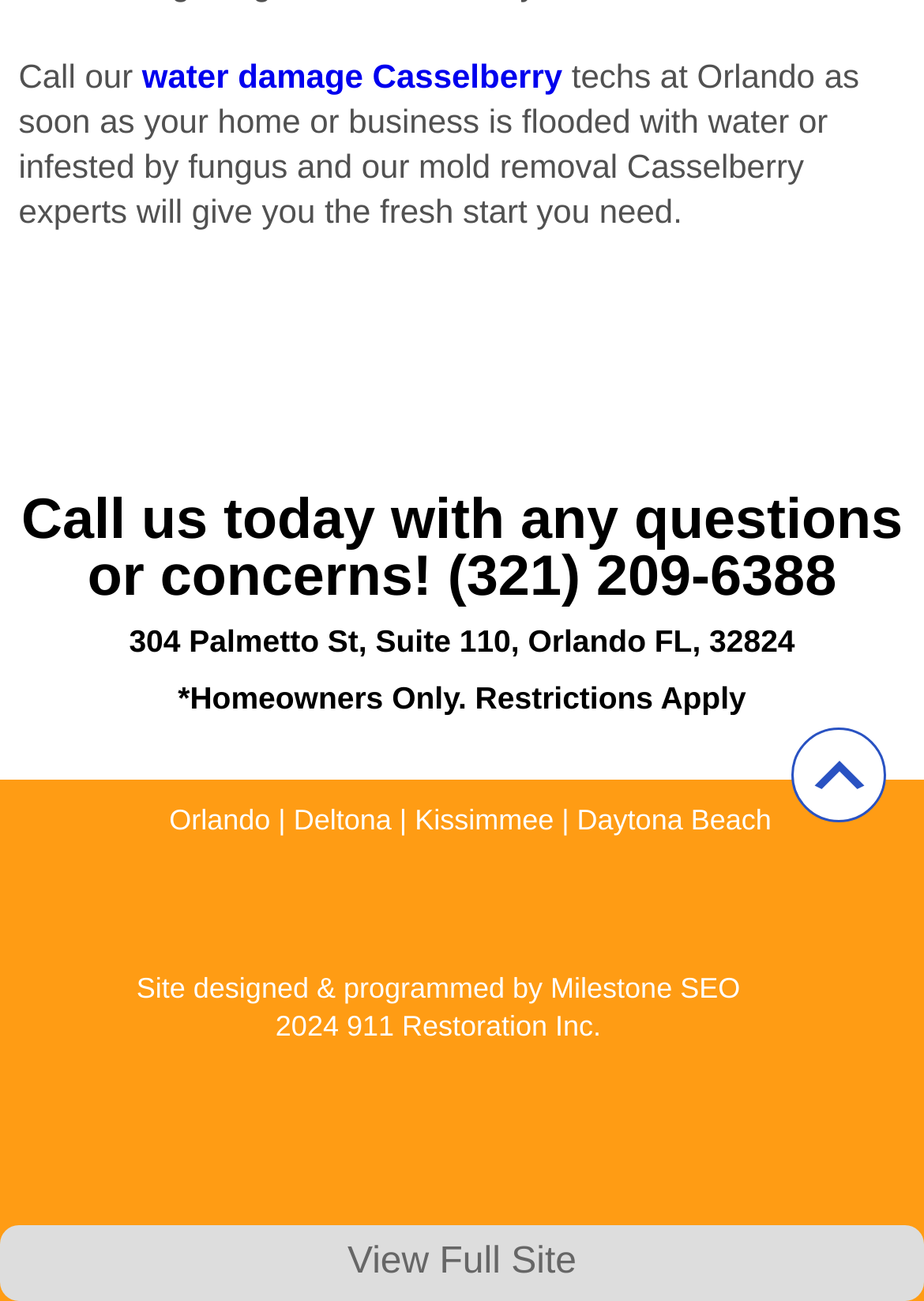Please analyze the image and provide a thorough answer to the question:
What is the address of the company?

I found the address by looking at the text element that displays the company's location.